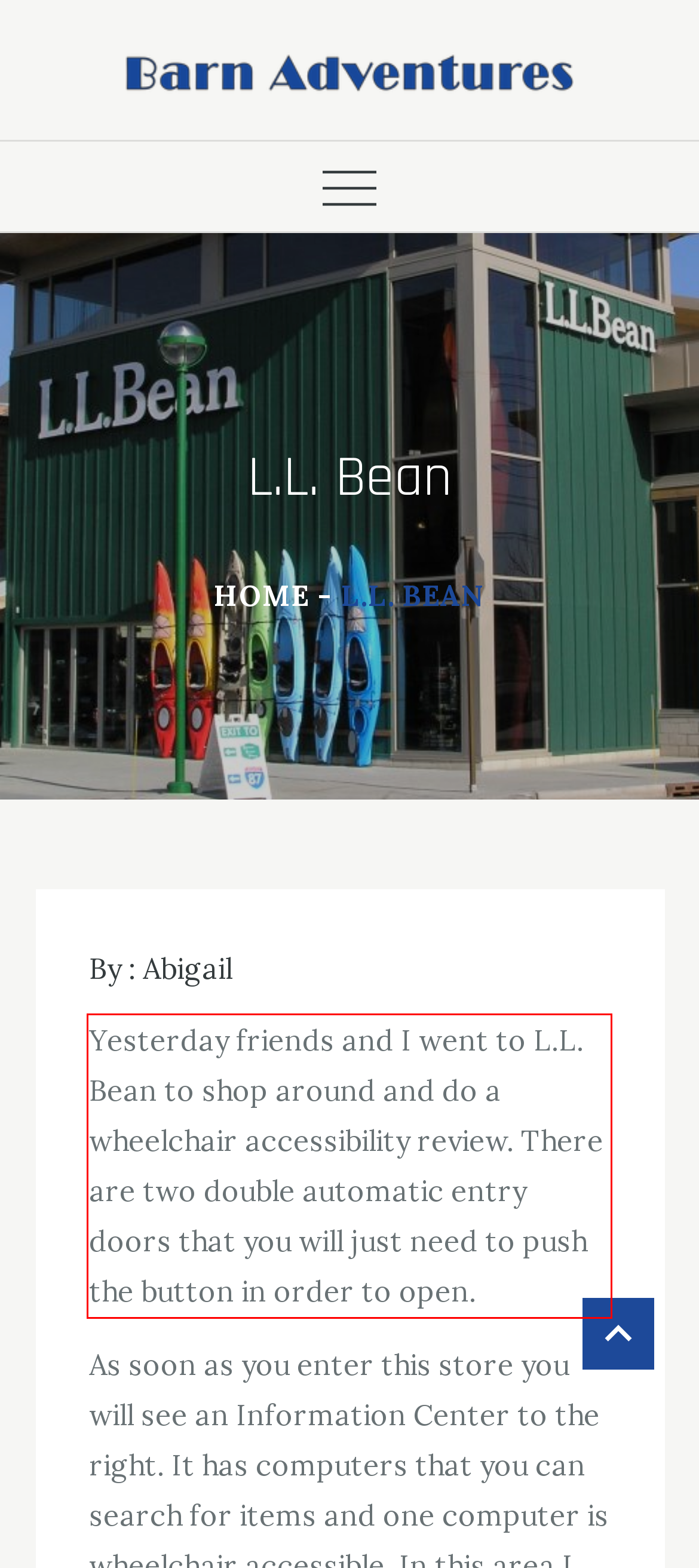By examining the provided screenshot of a webpage, recognize the text within the red bounding box and generate its text content.

Yesterday friends and I went to L.L. Bean to shop around and do a wheelchair accessibility review. There are two double automatic entry doors that you will just need to push the button in order to open.